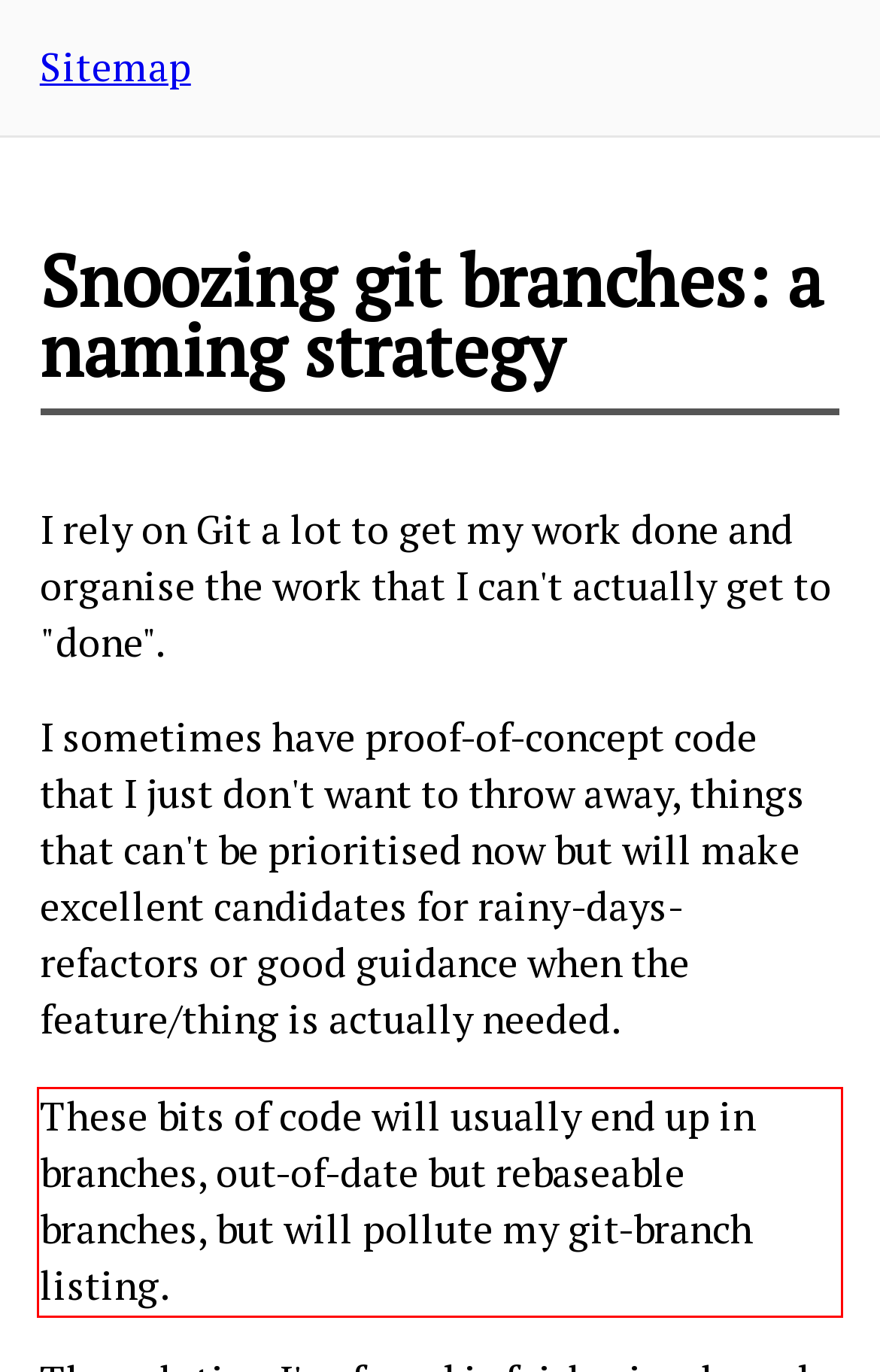Within the screenshot of a webpage, identify the red bounding box and perform OCR to capture the text content it contains.

These bits of code will usually end up in branches, out-of-date but rebaseable branches, but will pollute my git-branch listing.